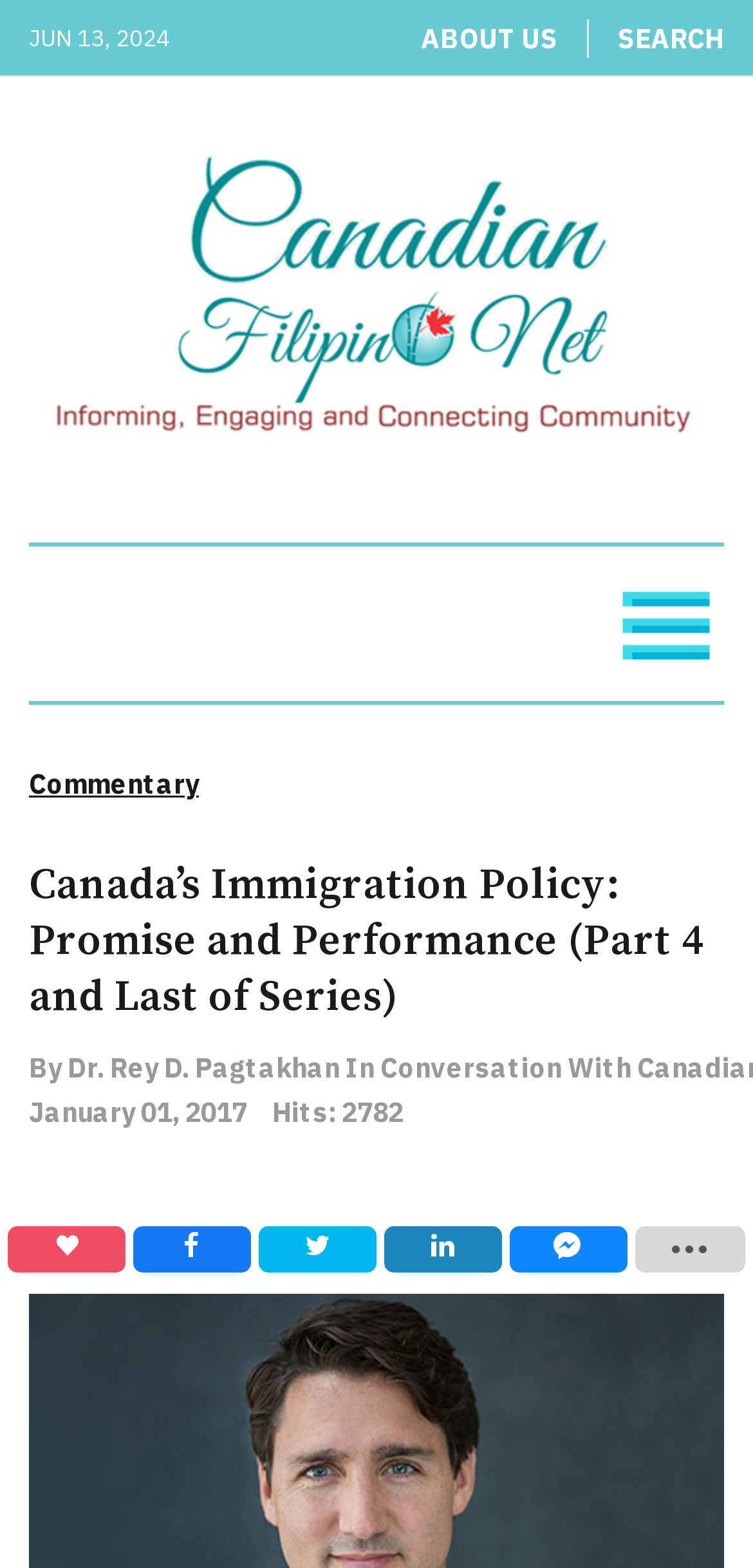Utilize the details in the image to thoroughly answer the following question: What is the date of the article?

I found the date of the article by looking at the 'Published:' section, which is located in the description list below the header. The date is specified as 'January 01, 2017'.